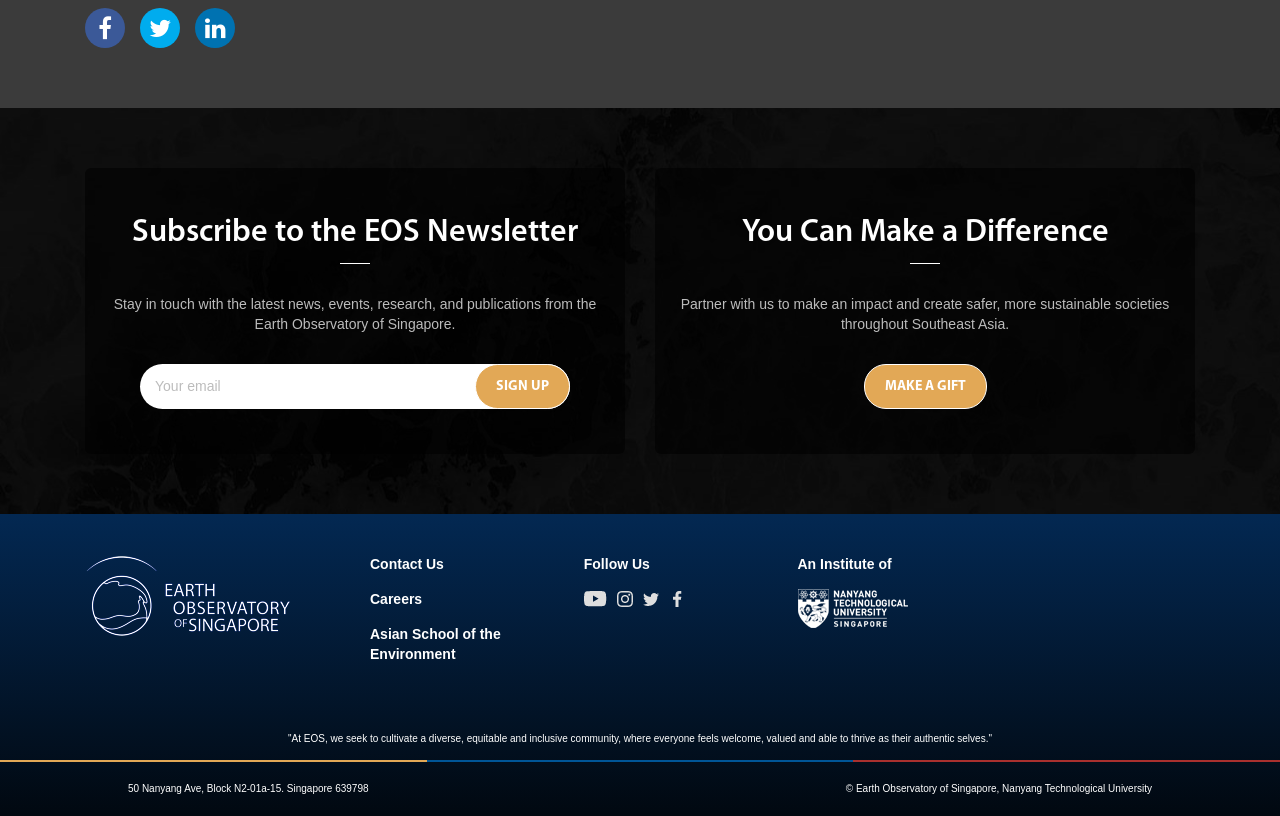Please specify the bounding box coordinates of the clickable region to carry out the following instruction: "Make a gift". The coordinates should be four float numbers between 0 and 1, in the format [left, top, right, bottom].

[0.675, 0.446, 0.771, 0.501]